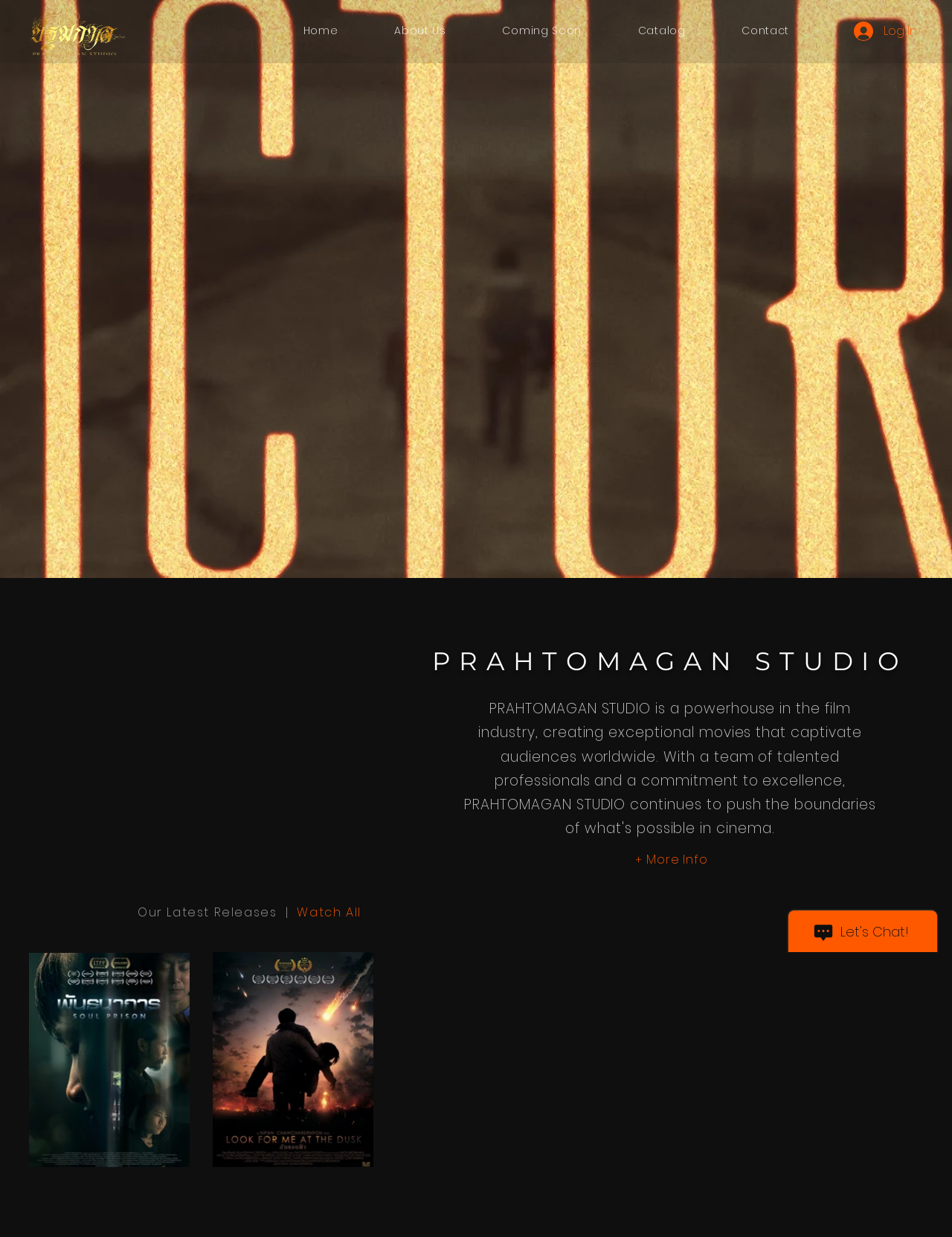Specify the bounding box coordinates of the area to click in order to follow the given instruction: "Click the logo."

[0.03, 0.006, 0.134, 0.044]